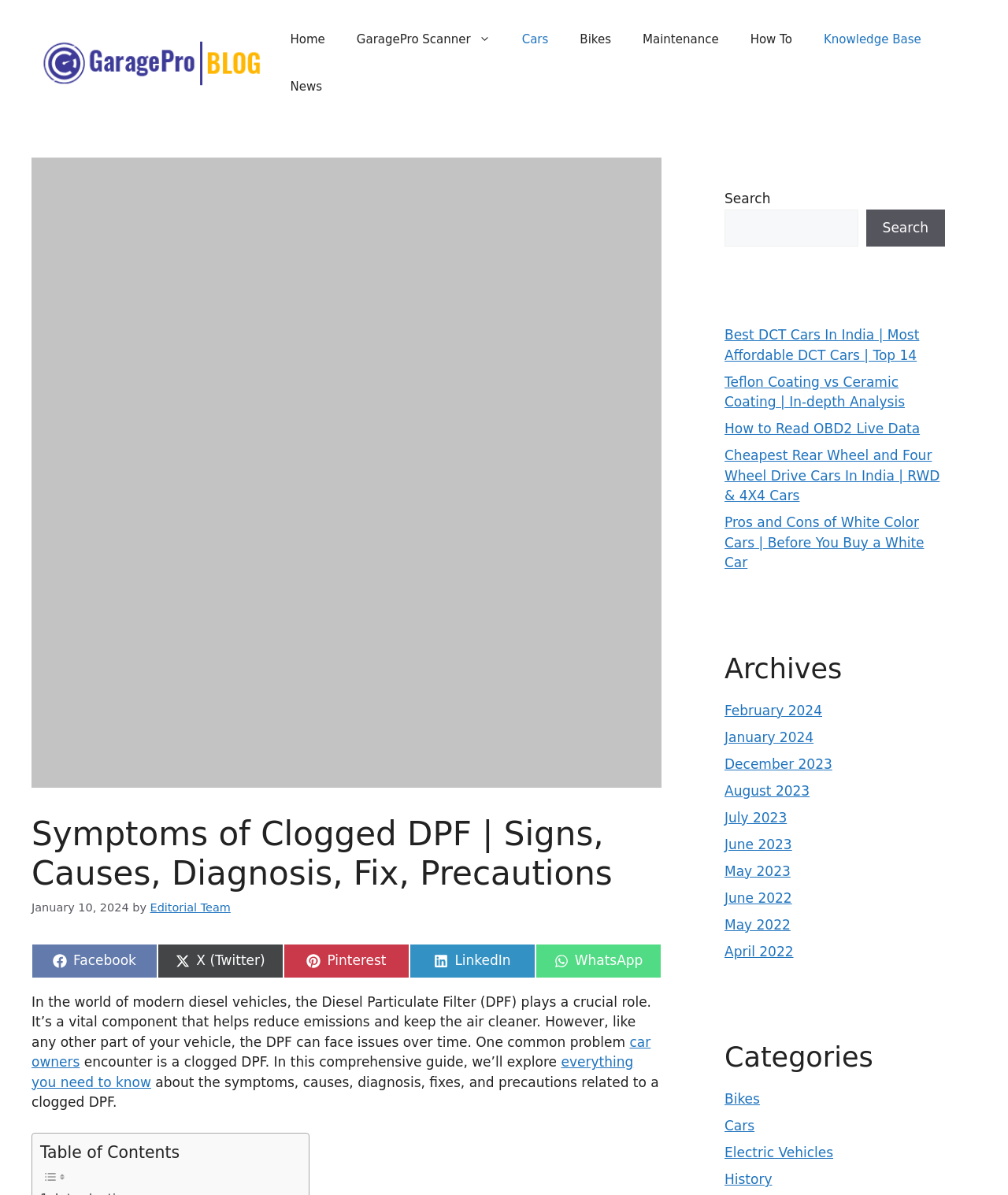What is the name of the blog?
Using the image as a reference, deliver a detailed and thorough answer to the question.

I determined the name of the blog by looking at the link element with the text 'GaragePro Blog' which is located at the top of the webpage.